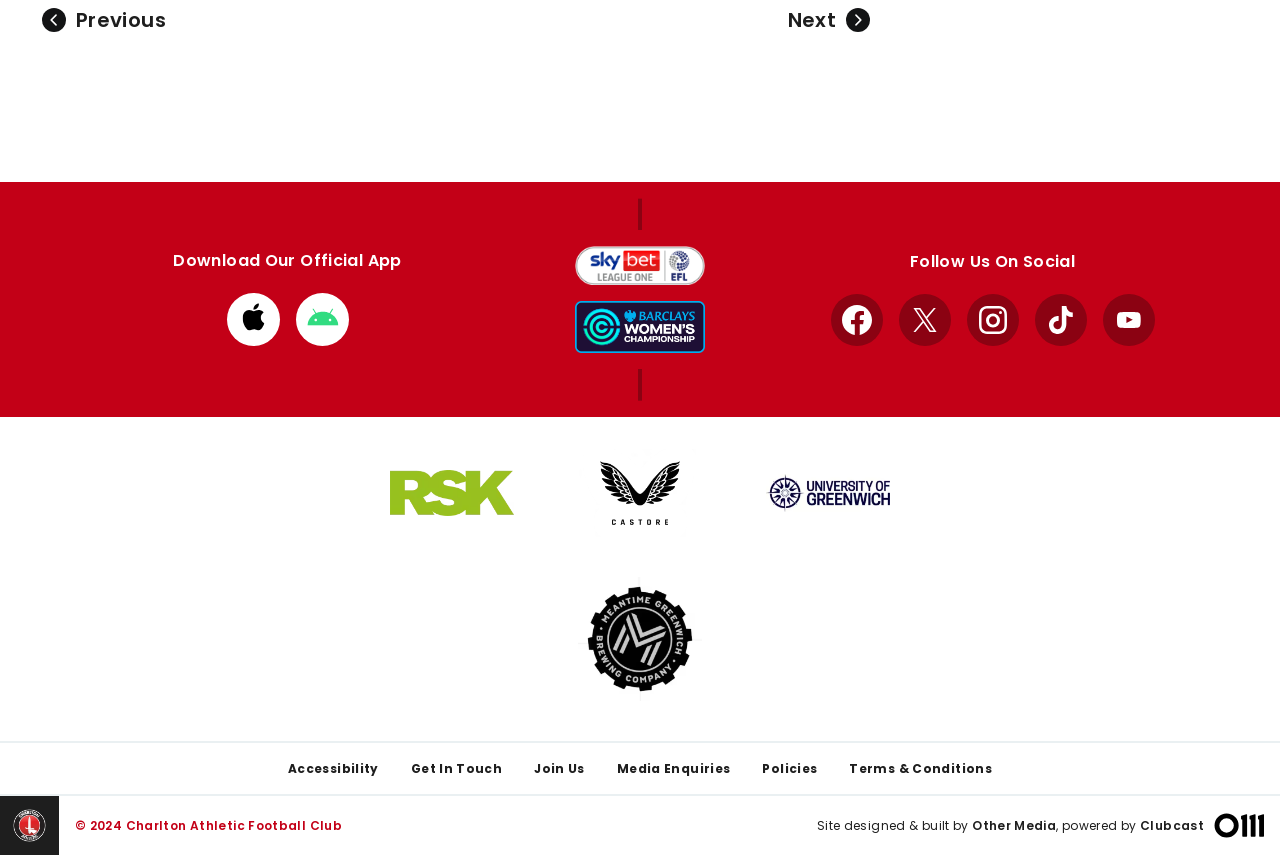Determine the bounding box coordinates in the format (top-left x, top-left y, bottom-right x, bottom-right y). Ensure all values are floating point numbers between 0 and 1. Identify the bounding box of the UI element described by: Next Abstract >>

None